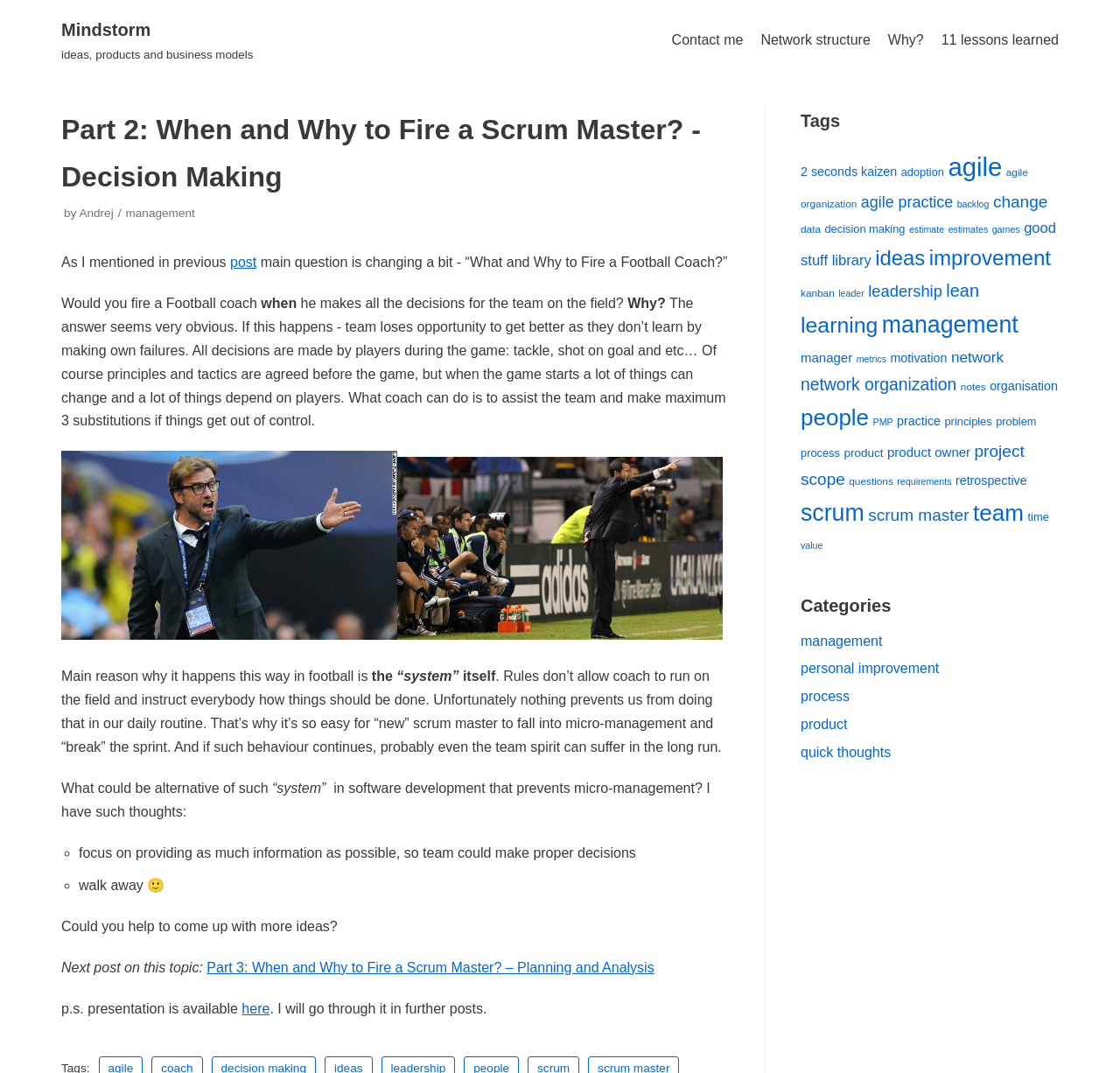Identify the bounding box coordinates of the area you need to click to perform the following instruction: "Click on the 'Part 3: When and Why to Fire a Scrum Master? – Planning and Analysis' link".

[0.185, 0.895, 0.584, 0.908]